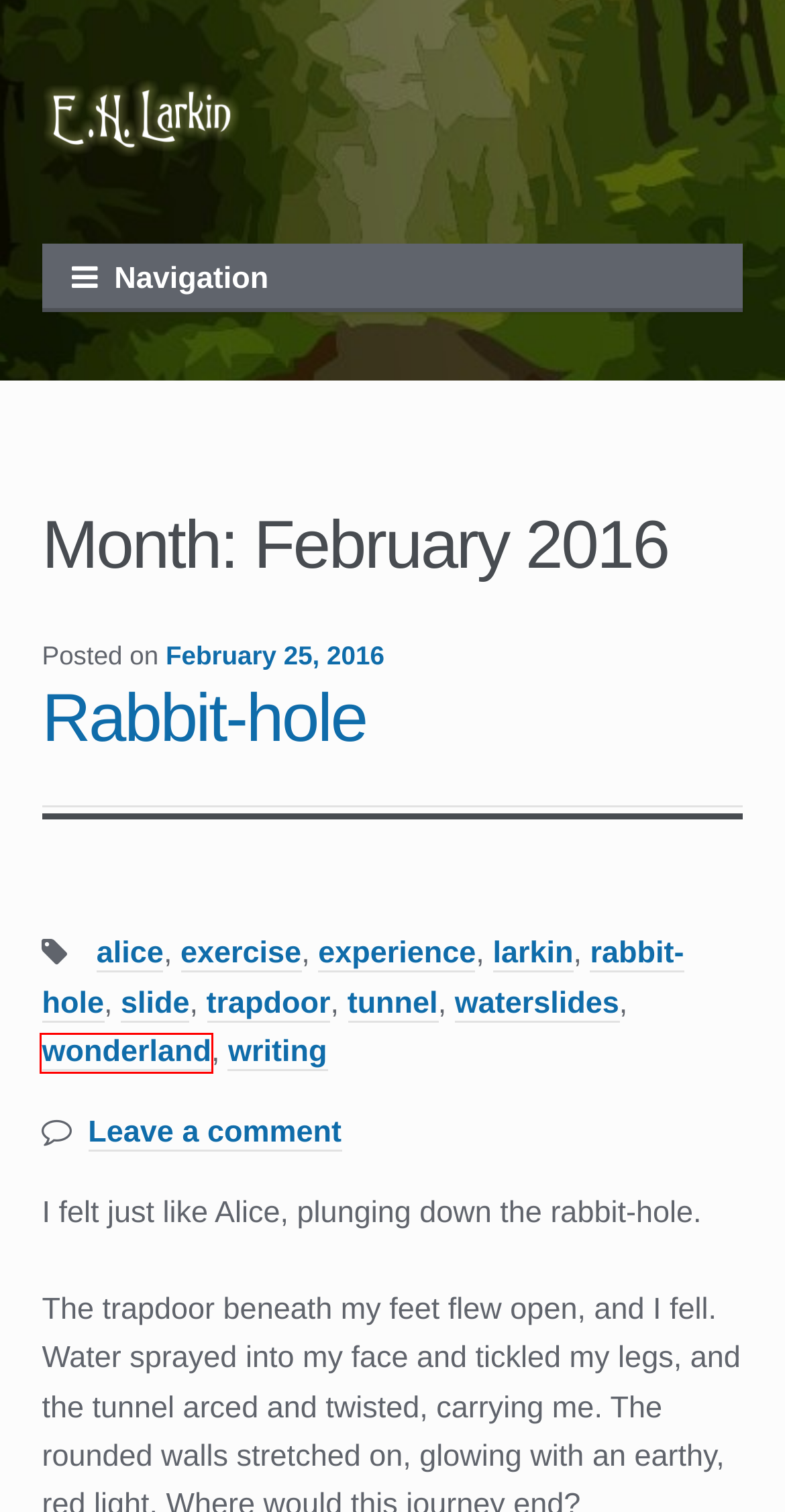Observe the screenshot of a webpage with a red bounding box highlighting an element. Choose the webpage description that accurately reflects the new page after the element within the bounding box is clicked. Here are the candidates:
A. trapdoor – E.H. Larkin – Author
B. waterslides – E.H. Larkin – Author
C. experience – E.H. Larkin – Author
D. writing – E.H. Larkin – Author
E. larkin – E.H. Larkin – Author
F. slide – E.H. Larkin – Author
G. wonderland – E.H. Larkin – Author
H. alice – E.H. Larkin – Author

G